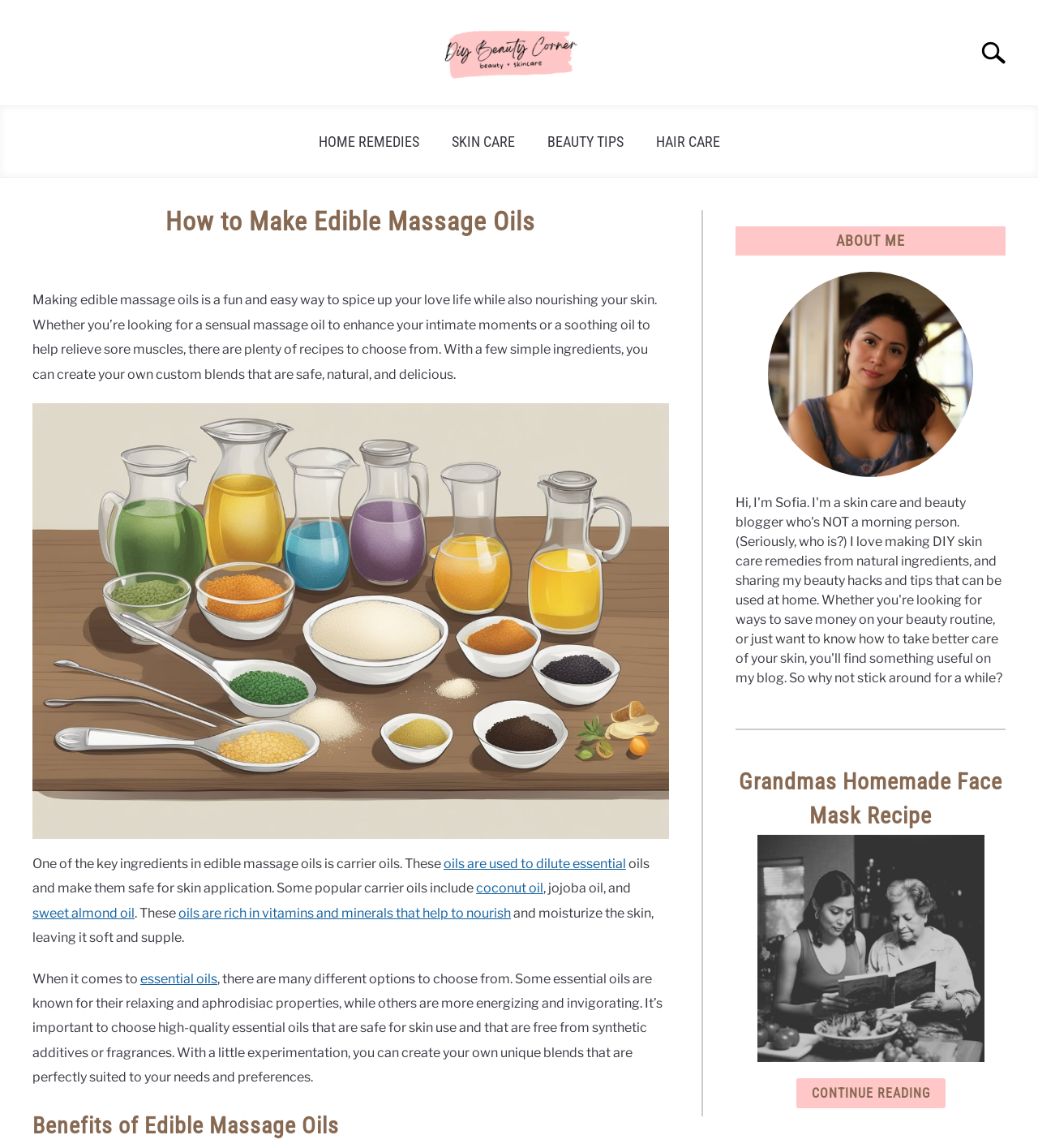Please specify the bounding box coordinates of the clickable region to carry out the following instruction: "Read about the author". The coordinates should be four float numbers between 0 and 1, in the format [left, top, right, bottom].

[0.03, 0.248, 0.074, 0.274]